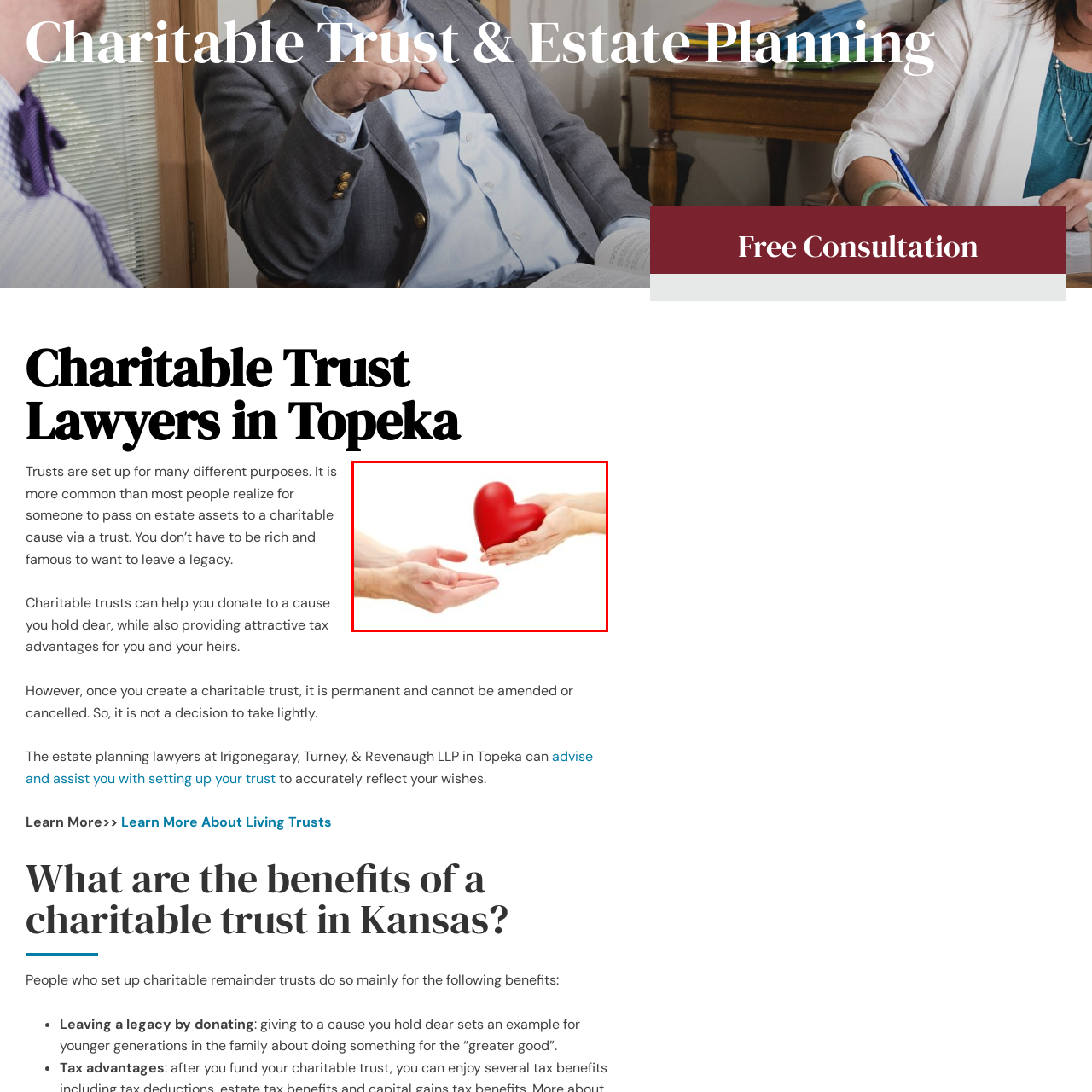Generate a detailed caption for the content inside the red bounding box.

The image features two hands gently exchanging a red heart, symbolizing the act of giving and the importance of charitable giving. This visual representation aligns with the theme of charitable trust and estate planning discussed on the webpage. The hands suggest a connection between individuals, emphasizing the idea of leaving a legacy through donations to meaningful causes. Charitable trusts, as indicated, provide not only the opportunity to contribute to a cause but also potential tax advantages for both the donor and their heirs, reinforcing the significance of thoughtful estate planning.